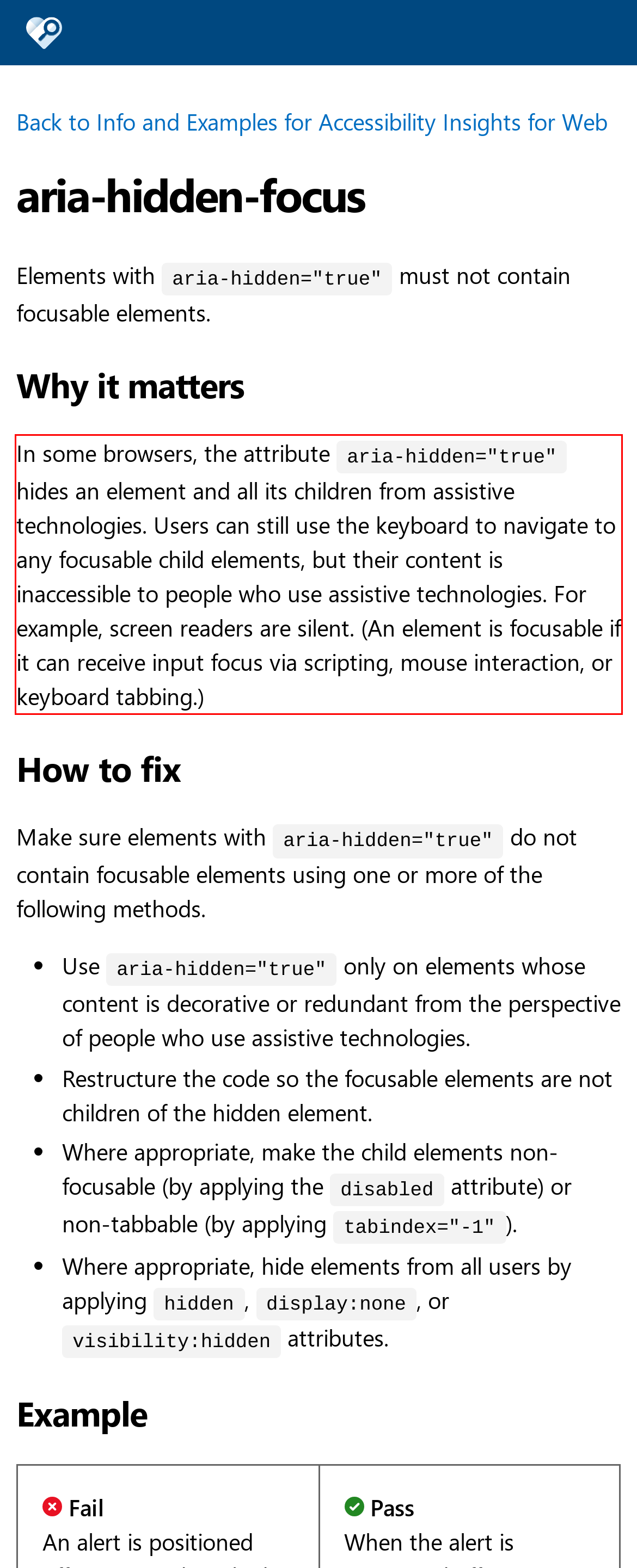Within the provided webpage screenshot, find the red rectangle bounding box and perform OCR to obtain the text content.

In some browsers, the attribute aria-hidden="true" hides an element and all its children from assistive technologies. Users can still use the keyboard to navigate to any focusable child elements, but their content is inaccessible to people who use assistive technologies. For example, screen readers are silent. (An element is focusable if it can receive input focus via scripting, mouse interaction, or keyboard tabbing.)